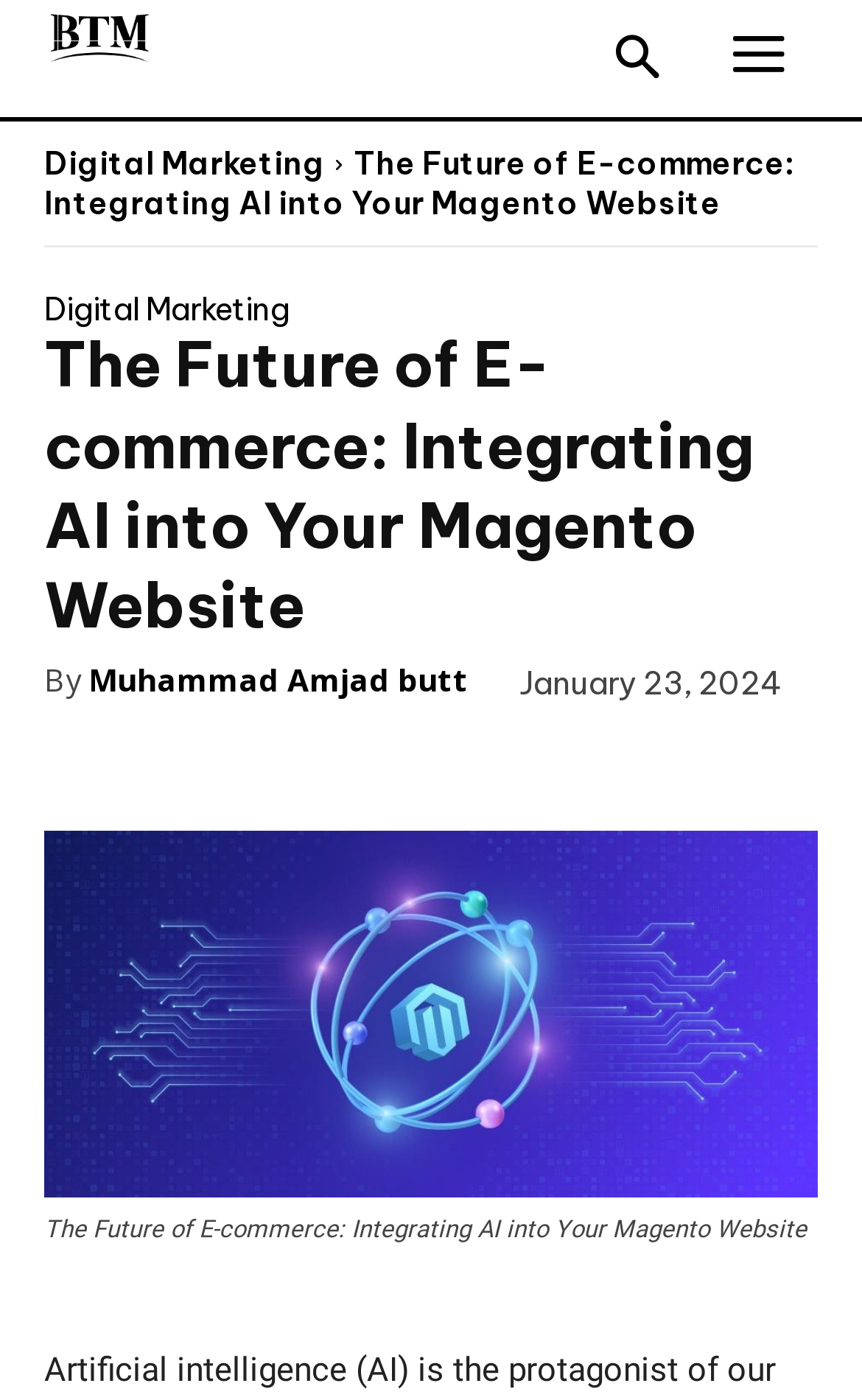Based on the element description "WhatsApp", predict the bounding box coordinates of the UI element.

[0.456, 0.511, 0.559, 0.575]